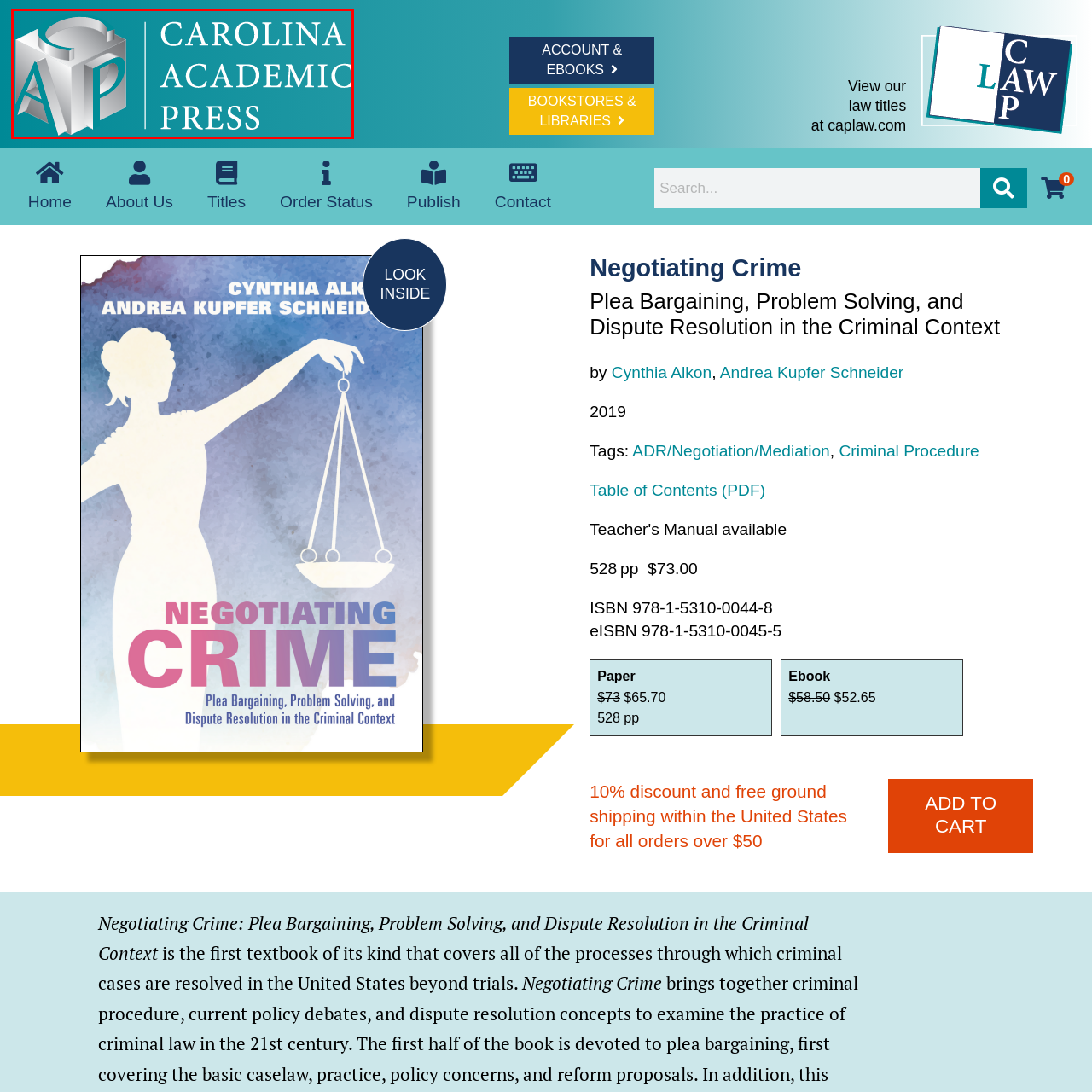Write a comprehensive caption detailing the image within the red boundary.

The image features the logo of Carolina Academic Press, a prominent academic publisher known for its contributions to the field of law and education. The logo is designed with a modern and professional aesthetic, showcasing the letters "CAP" creatively intertwined within a three-dimensional cube shape, while the full name "Carolina Academic Press" is displayed to the right in a clean, sans-serif font. The use of a teal background enhances the visibility of the logo, making it easily recognizable. This logo embodies the publisher's commitment to high-quality academic resources, particularly in legal studies.